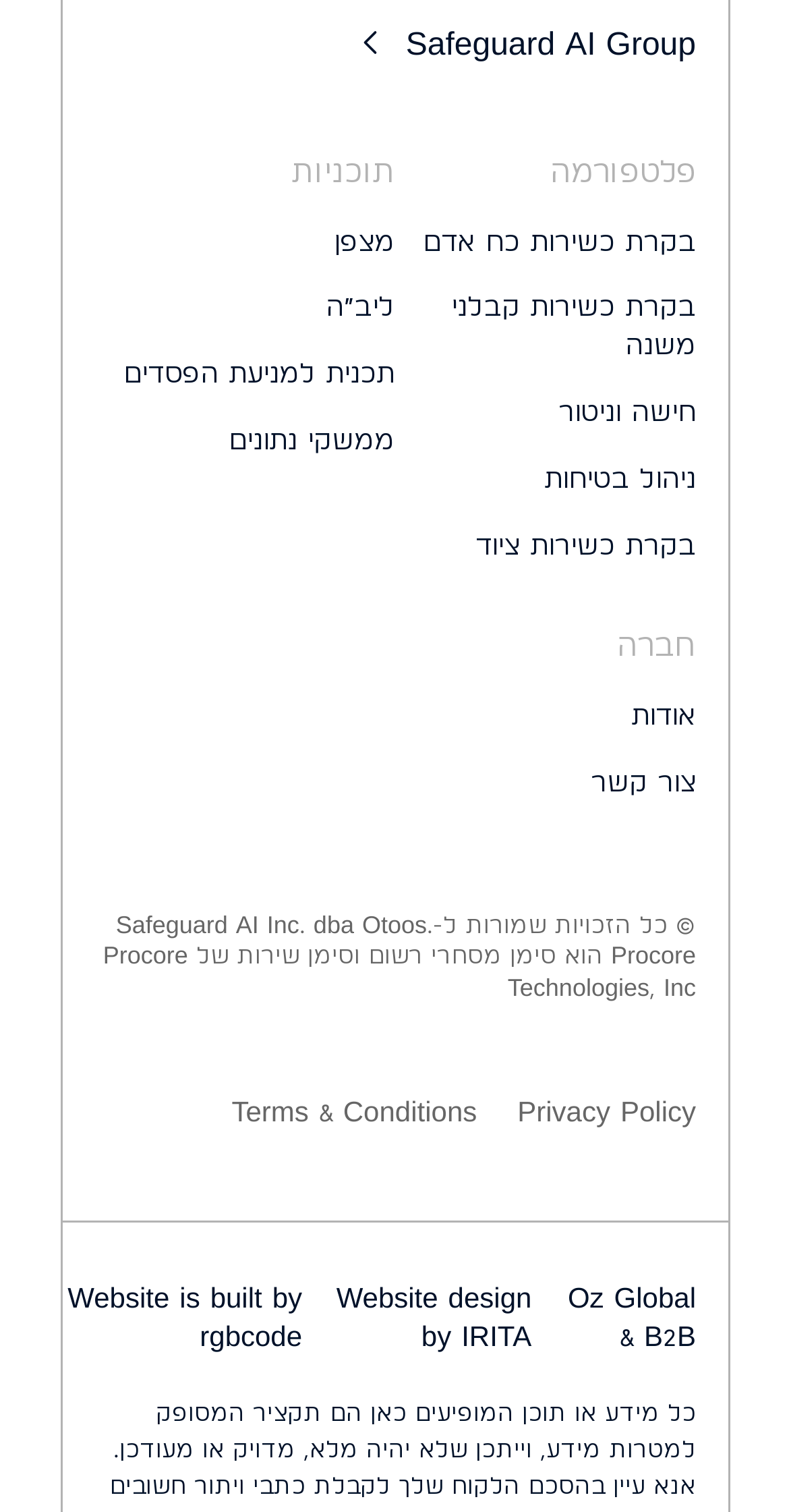Pinpoint the bounding box coordinates of the area that should be clicked to complete the following instruction: "Read the Privacy Policy". The coordinates must be given as four float numbers between 0 and 1, i.e., [left, top, right, bottom].

[0.656, 0.725, 0.882, 0.746]